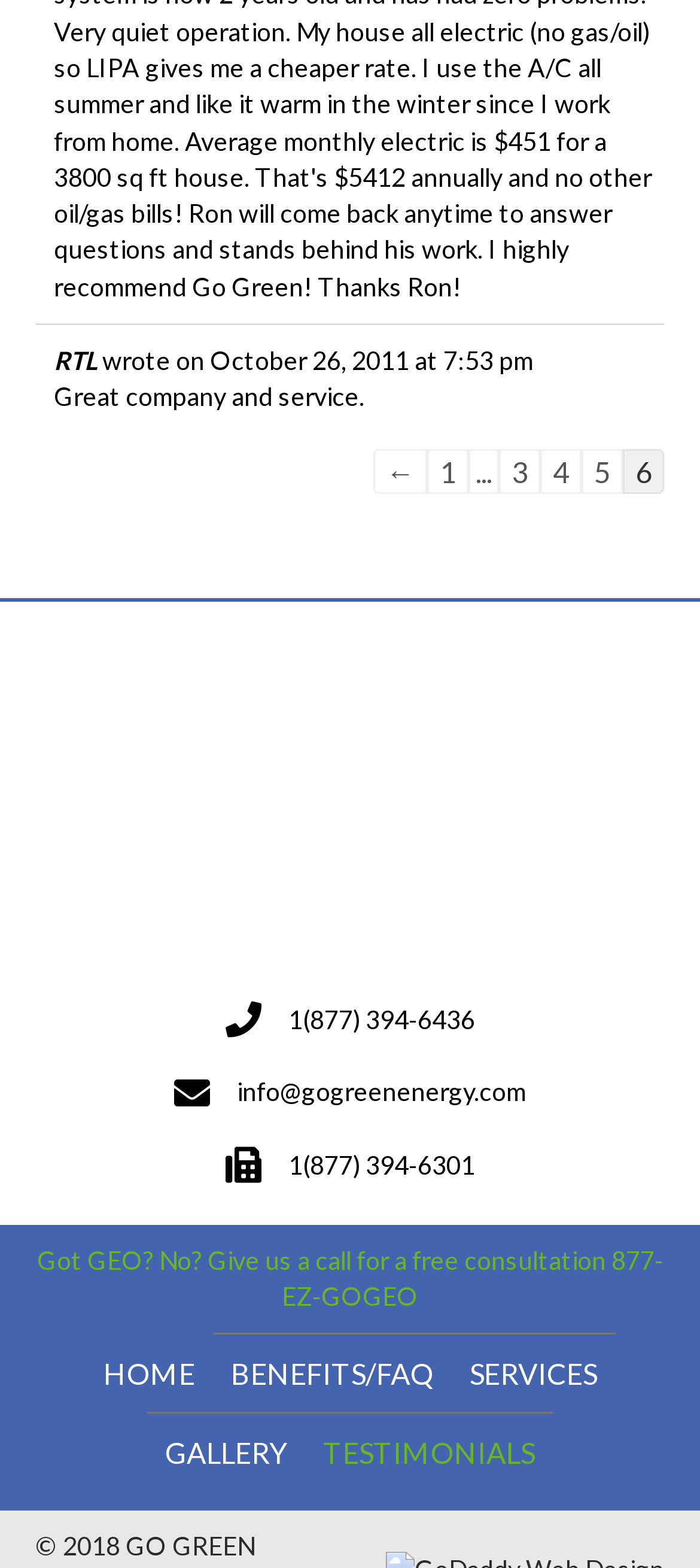Indicate the bounding box coordinates of the element that must be clicked to execute the instruction: "Click on Arbonne Protein Shake Recipes". The coordinates should be given as four float numbers between 0 and 1, i.e., [left, top, right, bottom].

None